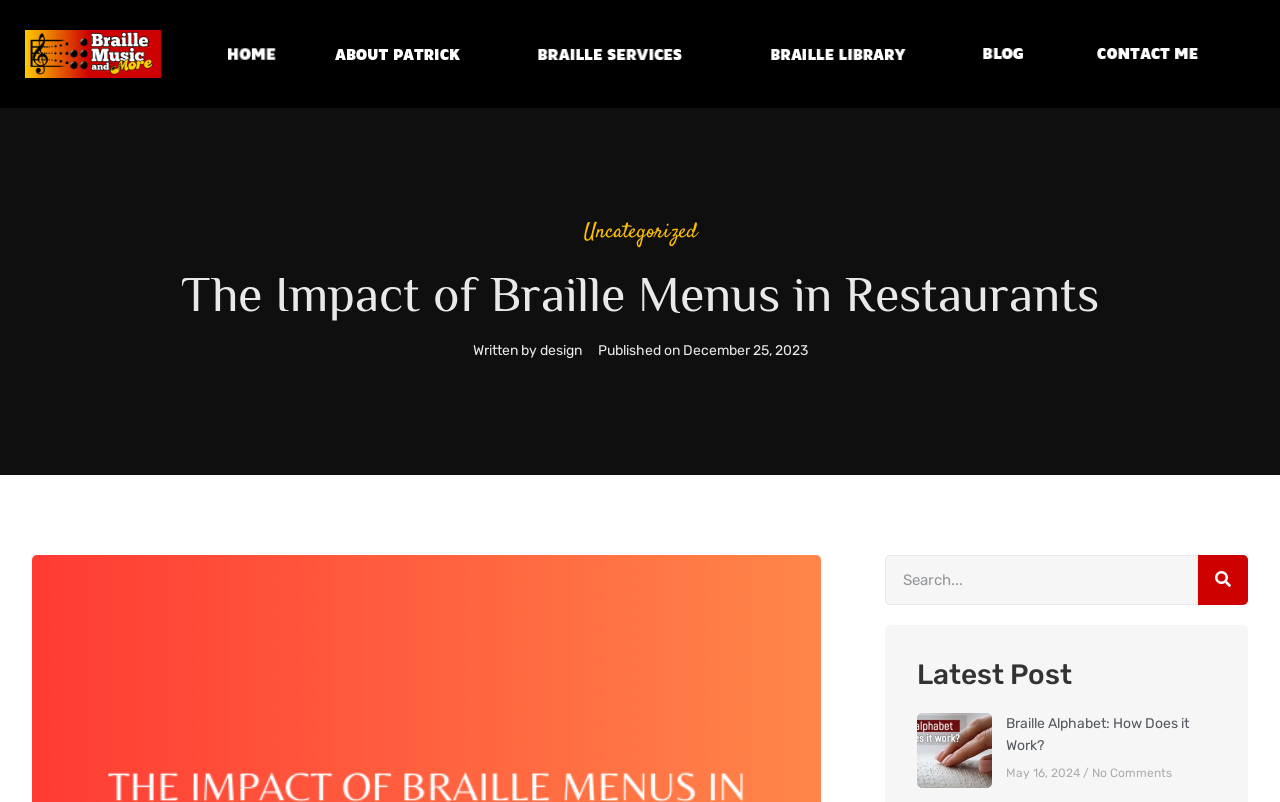Determine the bounding box coordinates for the region that must be clicked to execute the following instruction: "Learn about Braille Alphabet".

[0.717, 0.889, 0.775, 0.99]